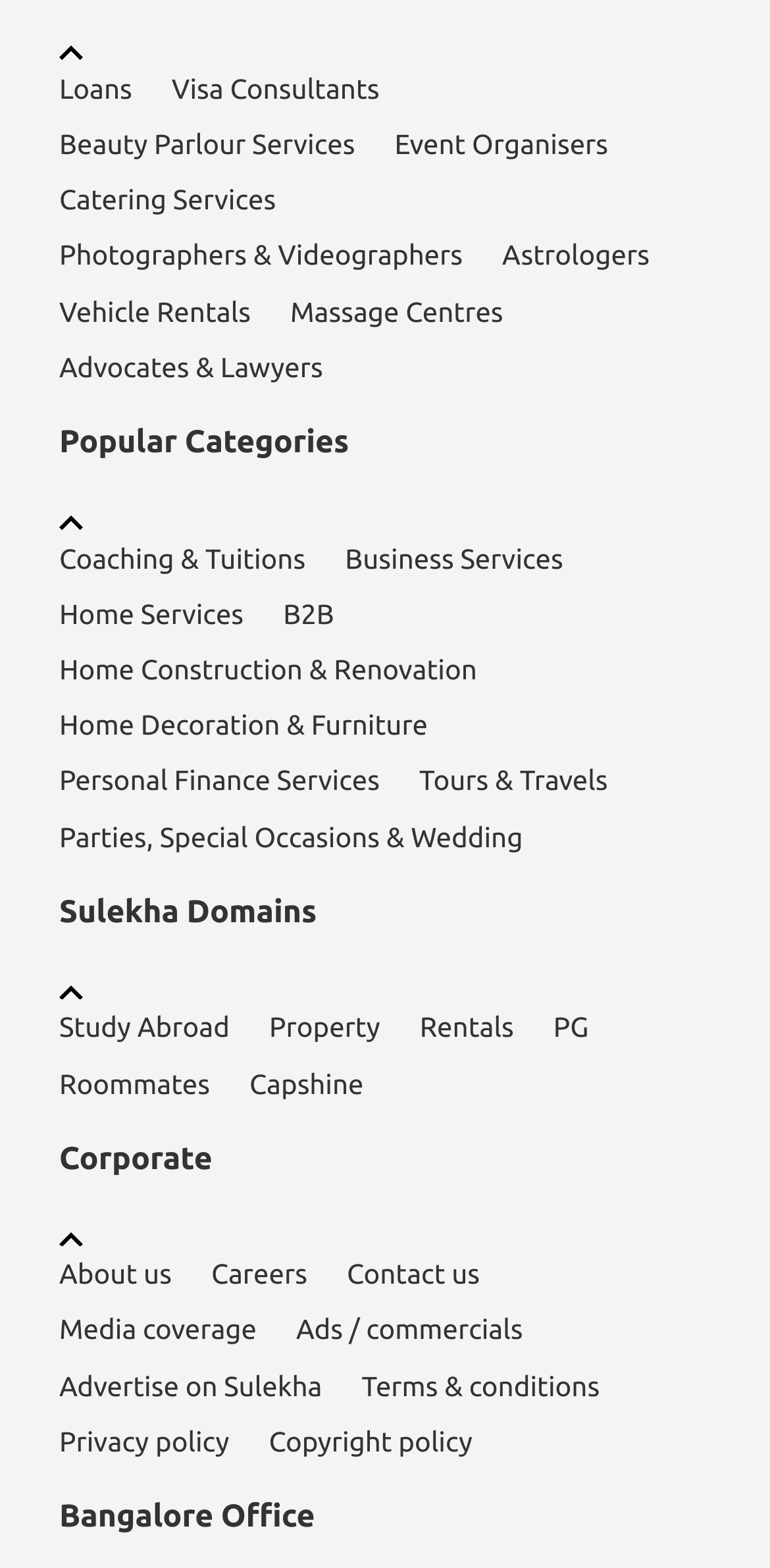Provide a single word or phrase to answer the given question: 
What is the last category listed under 'Sulekha Domains'?

Roommates